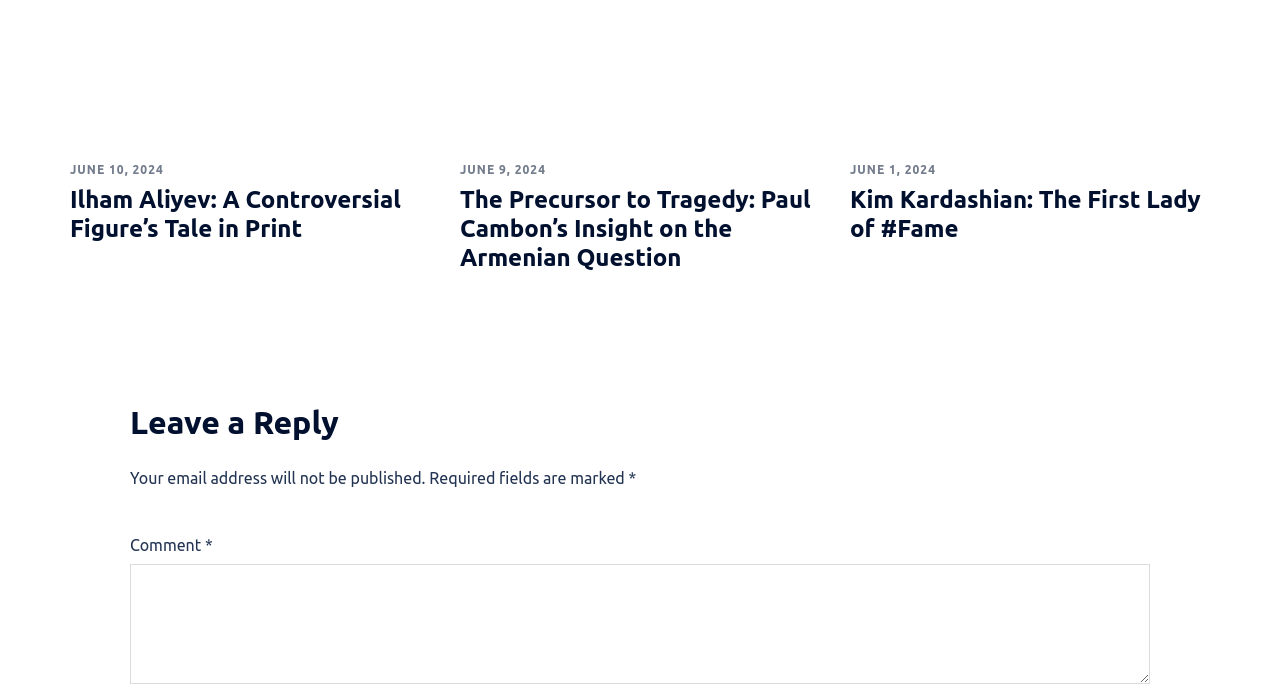Using the provided description June 9, 2024, find the bounding box coordinates for the UI element. Provide the coordinates in (top-left x, top-left y, bottom-right x, bottom-right y) format, ensuring all values are between 0 and 1.

[0.359, 0.233, 0.427, 0.252]